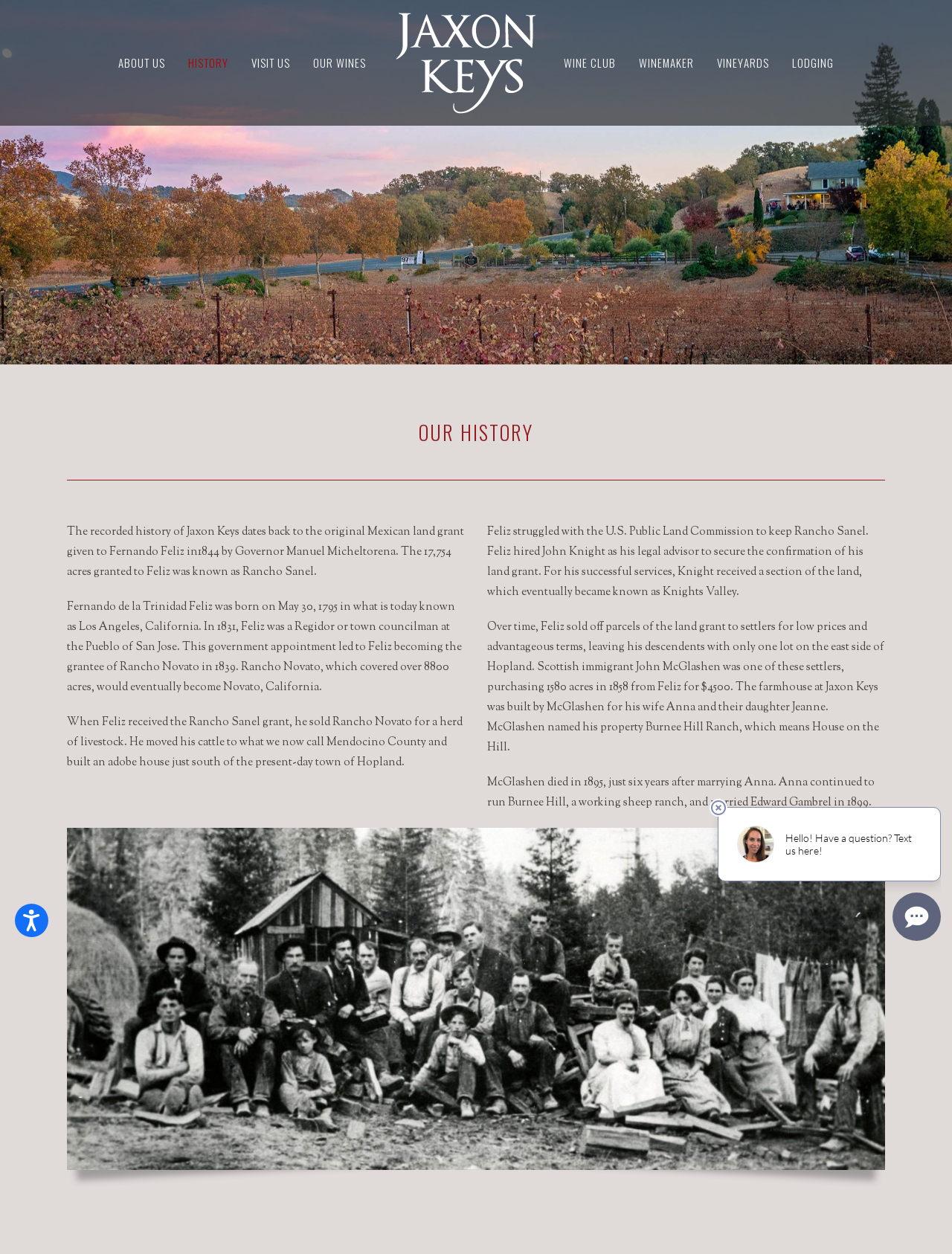What is the phone number for contacting the winery?
Based on the visual details in the image, please answer the question thoroughly.

I found the answer by looking at the contact information section, where I saw a static text element with the phone number '(707) 462-6666'. This is the phone number for contacting the winery.